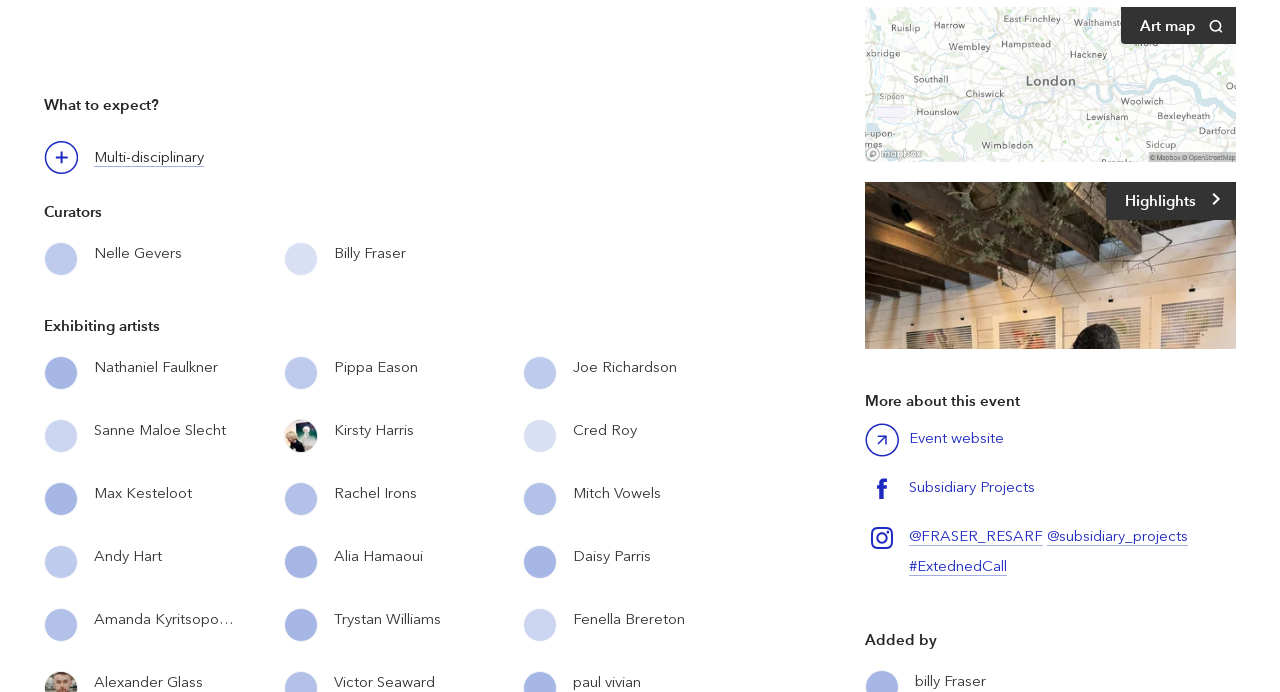Can you specify the bounding box coordinates of the area that needs to be clicked to fulfill the following instruction: "Save / follow Billy Fraser"?

[0.25, 0.365, 0.293, 0.409]